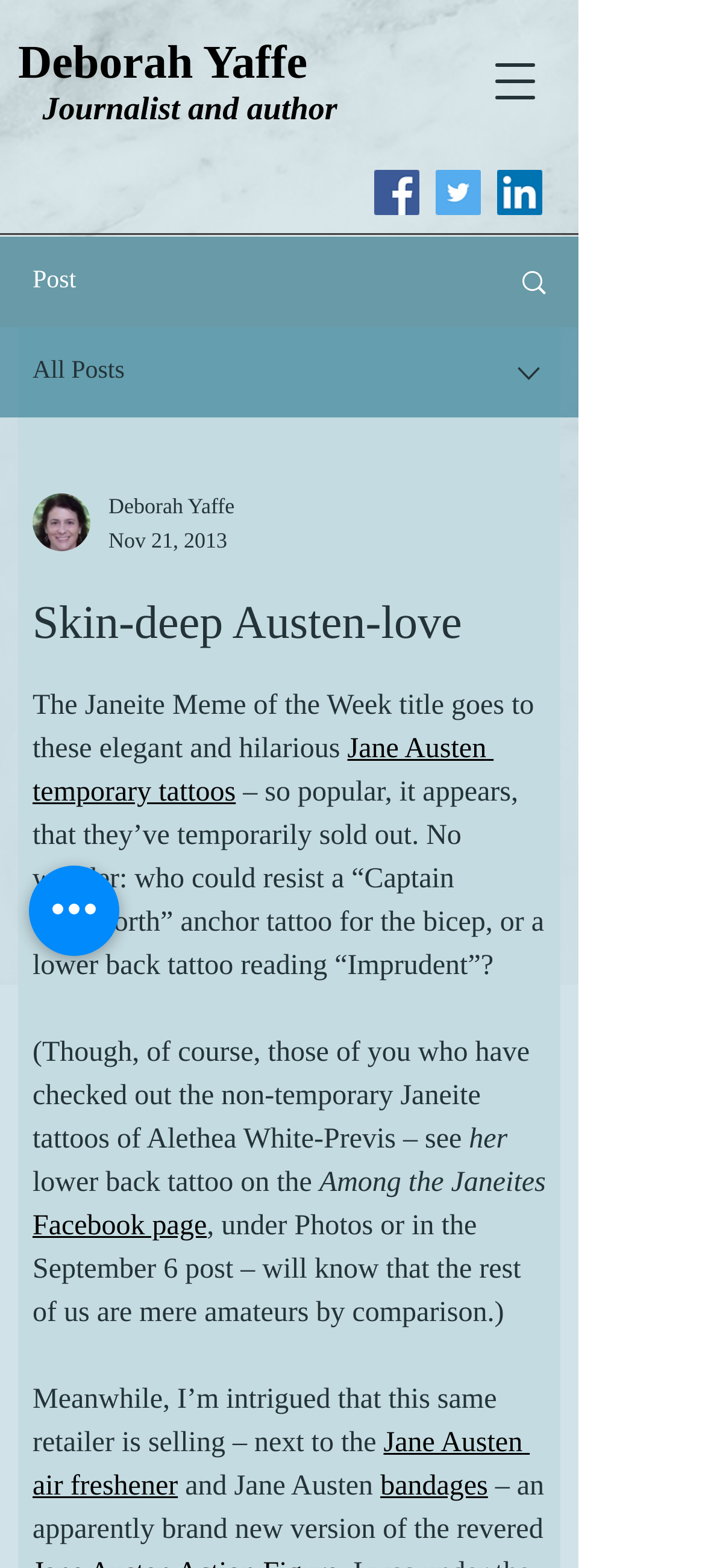From the details in the image, provide a thorough response to the question: What is the name of the Facebook page mentioned?

I found the name of the Facebook page by reading the text, which mentions 'Among the Janeites' as a Facebook page where one can find more information about Janeite tattoos.